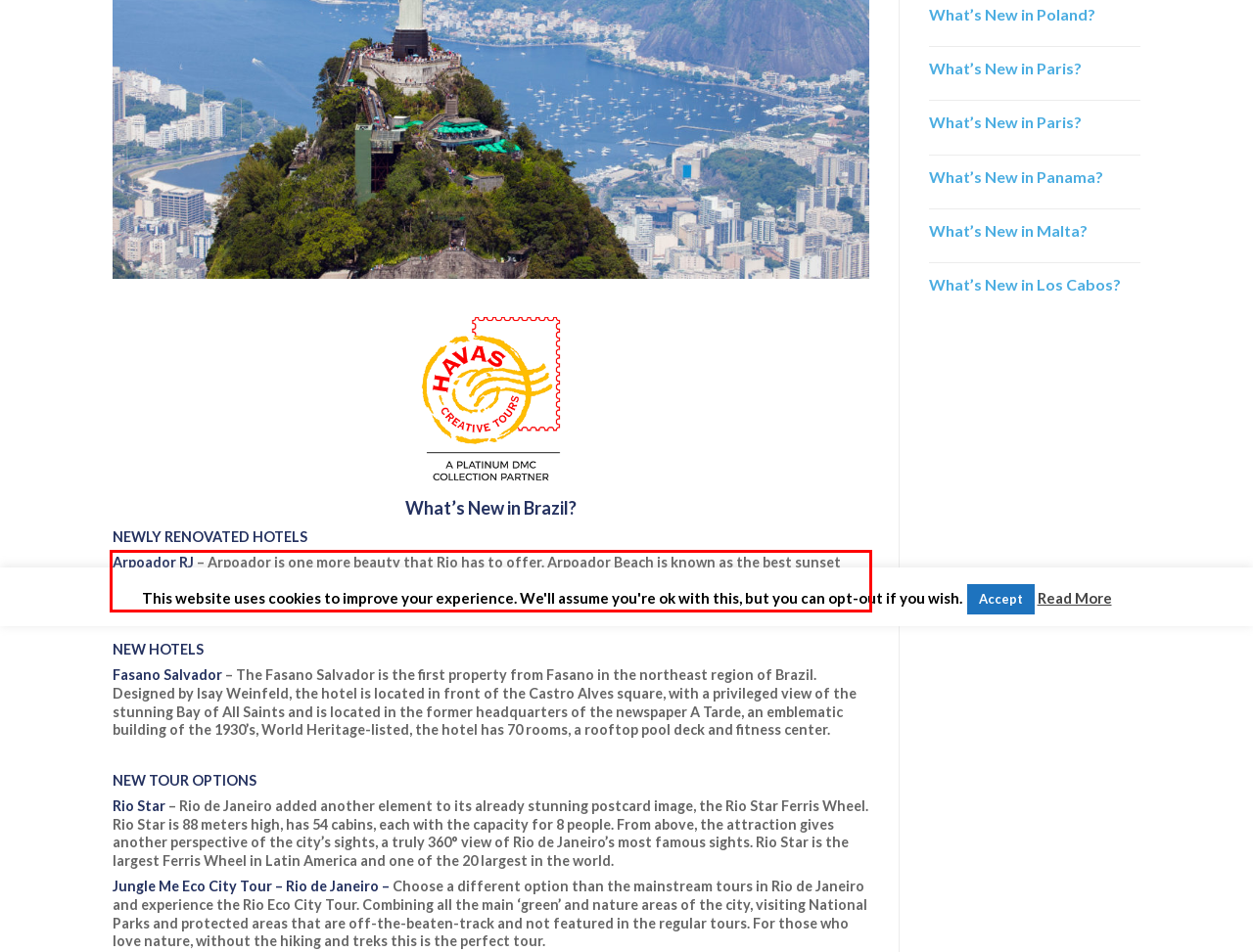In the screenshot of the webpage, find the red bounding box and perform OCR to obtain the text content restricted within this red bounding box.

Arpoador RJ – Arpoador is one more beauty that Rio has to offer. Arpoador Beach is known as the best sunset view in the city! Located in the heart of it all, where the city meets the sea. Harmonious spaces which are also welcoming and functional, the rooms bring out the unique and refreshing liveliness of the cariocas.